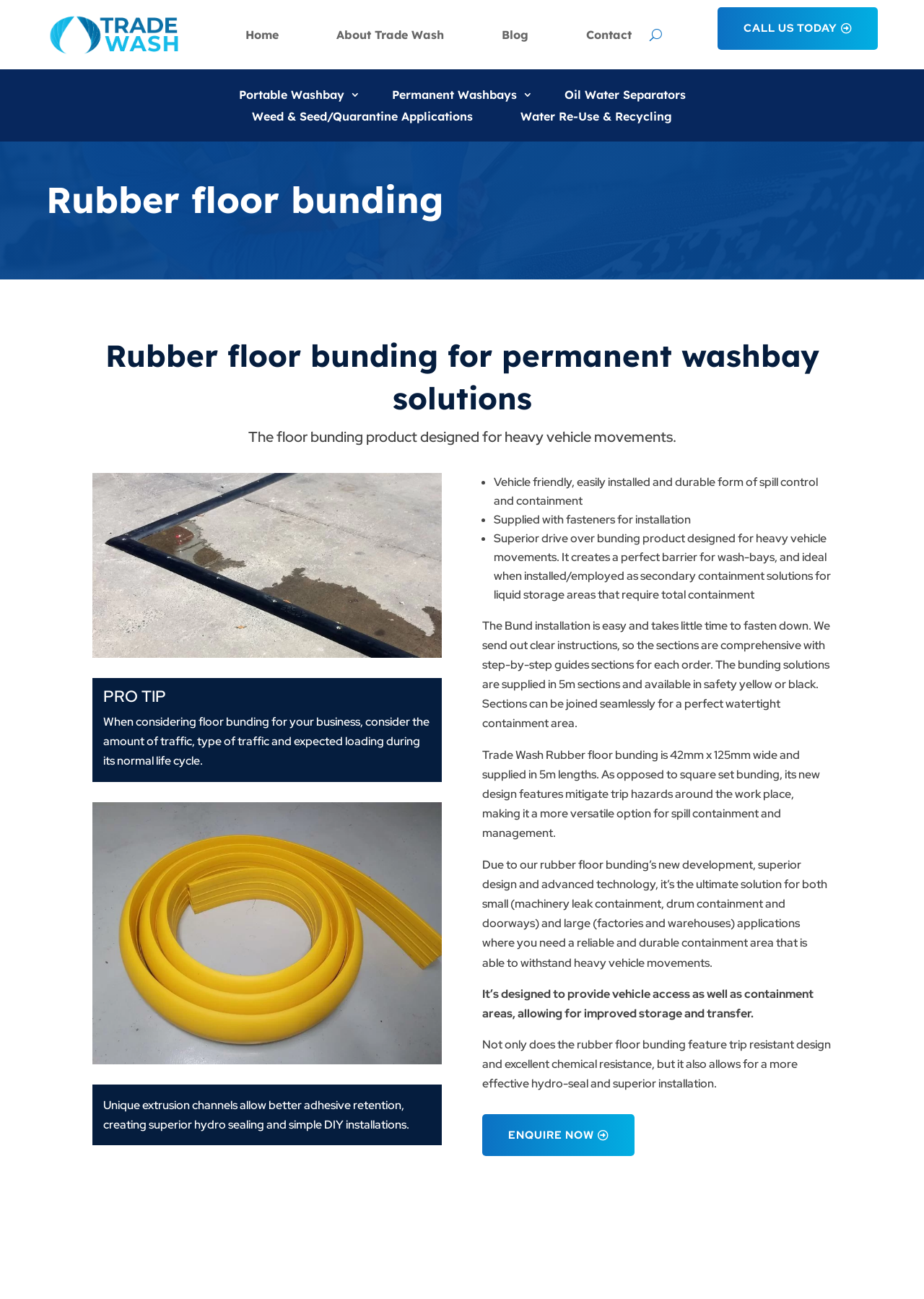Please specify the bounding box coordinates in the format (top-left x, top-left y, bottom-right x, bottom-right y), with all values as floating point numbers between 0 and 1. Identify the bounding box of the UI element described by: Portable Washbay

[0.241, 0.069, 0.389, 0.081]